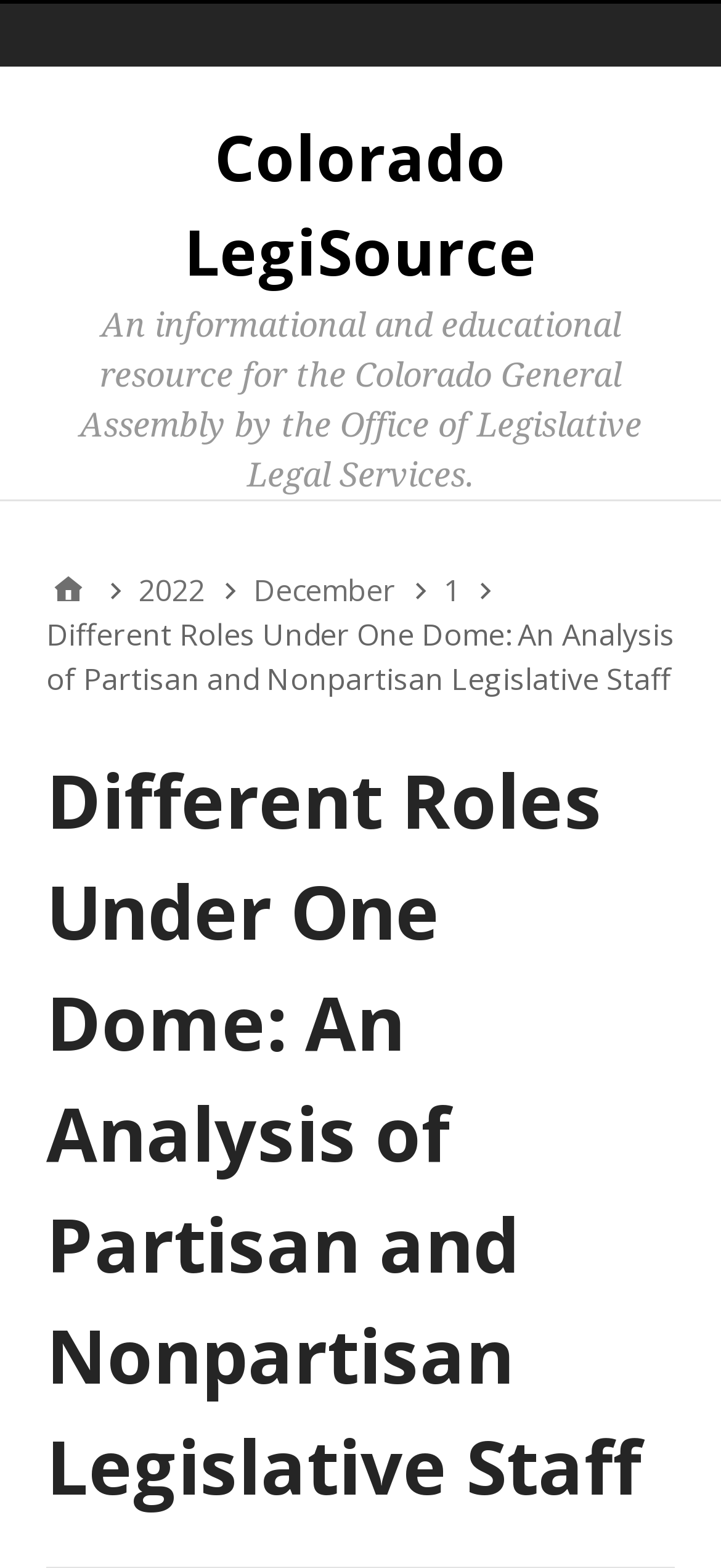Determine the bounding box coordinates in the format (top-left x, top-left y, bottom-right x, bottom-right y). Ensure all values are floating point numbers between 0 and 1. Identify the bounding box of the UI element described by: 1

[0.615, 0.362, 0.638, 0.39]